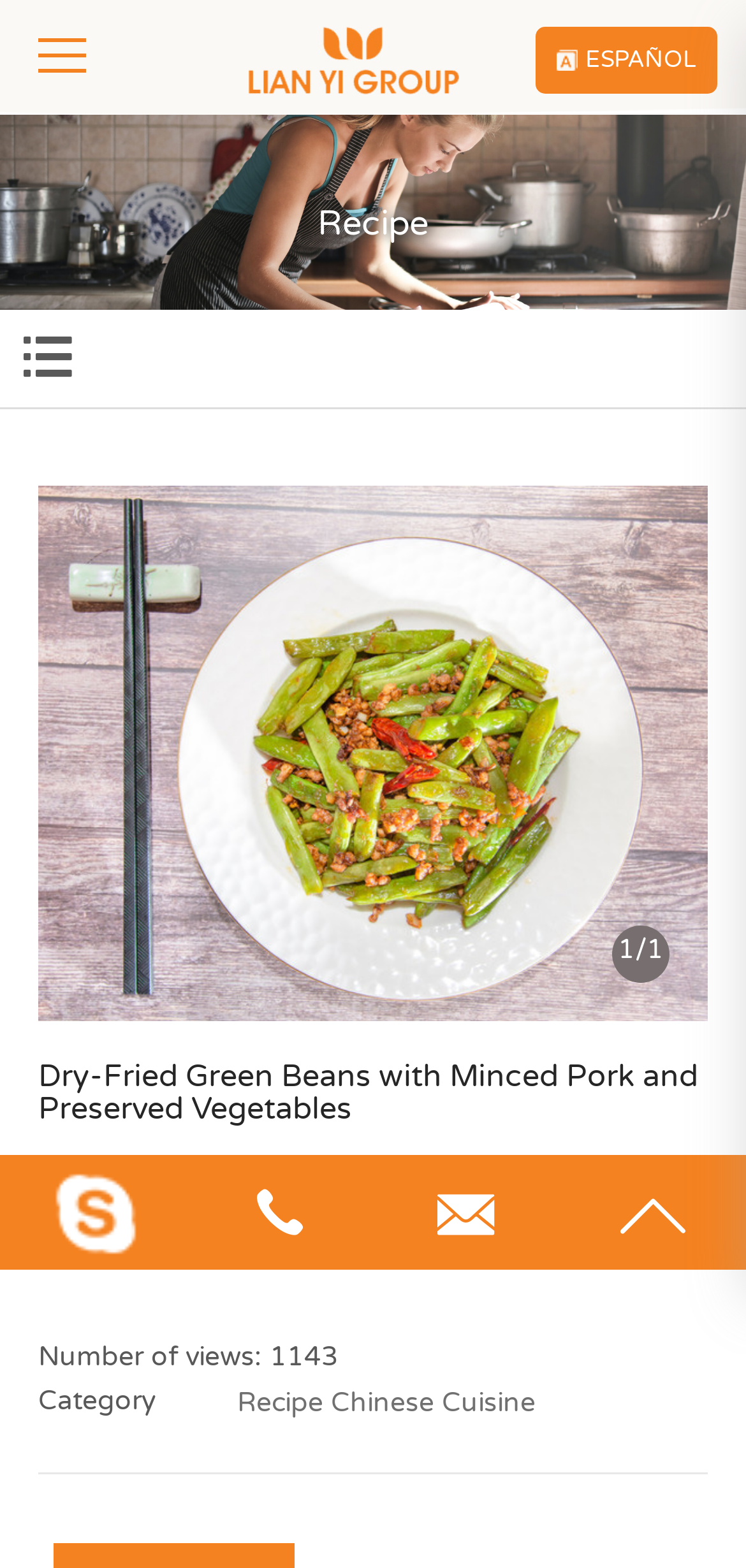Generate a thorough caption detailing the webpage content.

The webpage is about a recipe for Dry-Fried Green Beans with Minced Pork and Preserved Vegetables, provided by Lian Yi Group Company Limited. At the top, there is a heading with the company name, accompanied by a link and an image with the same name. 

To the right of the company name, there is a link to an ESPAÑOL version of the webpage. On the top-left corner, there is a small image with no description, and below it, there is a larger image labeled as "Recipe". 

On the left side of the page, there is a vertical section with several elements. Starting from the top, there is a static text element with an unreadable character, followed by a large image labeled as "sijidou (5)". Below the image, there is a heading with the recipe name, and an article section with a brief introduction to the recipe. 

Inside the article section, there is a static text element with some empty lines, followed by a static text element displaying "Number of views:" and another static text element showing the number "1143". 

Further down, there are two static text elements, one labeled as "Category" and another link labeled as "Recipe". Next to the "Recipe" link, there is another link labeled as "Chinese Cuisine". 

On the right side of the page, there is a link with an unreadable character. Overall, the webpage is focused on presenting a recipe with relevant information and images.